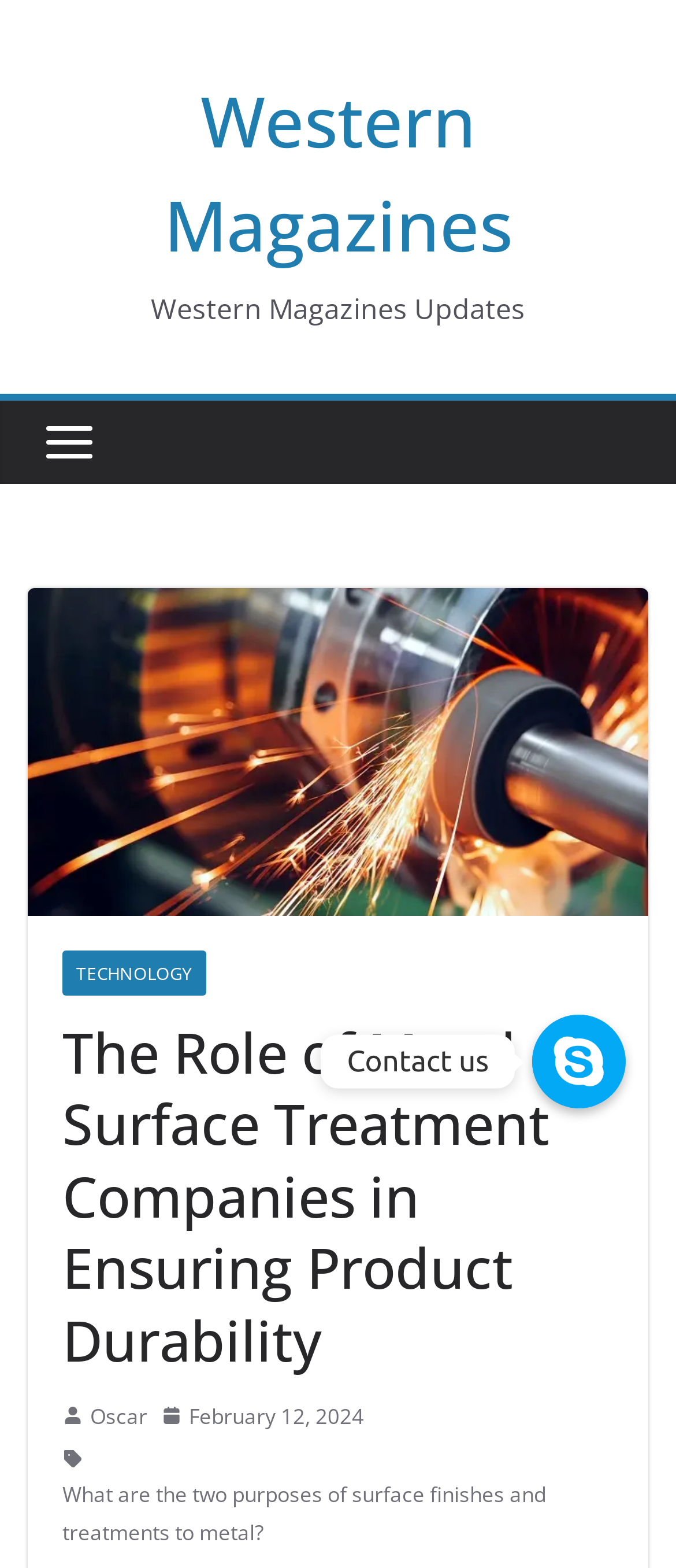Who is the author of the article?
Offer a detailed and full explanation in response to the question.

I found the answer by looking at the link element with the text 'Oscar', which is located near the date 'February 12, 2024'. This suggests that Oscar is the author of the article.